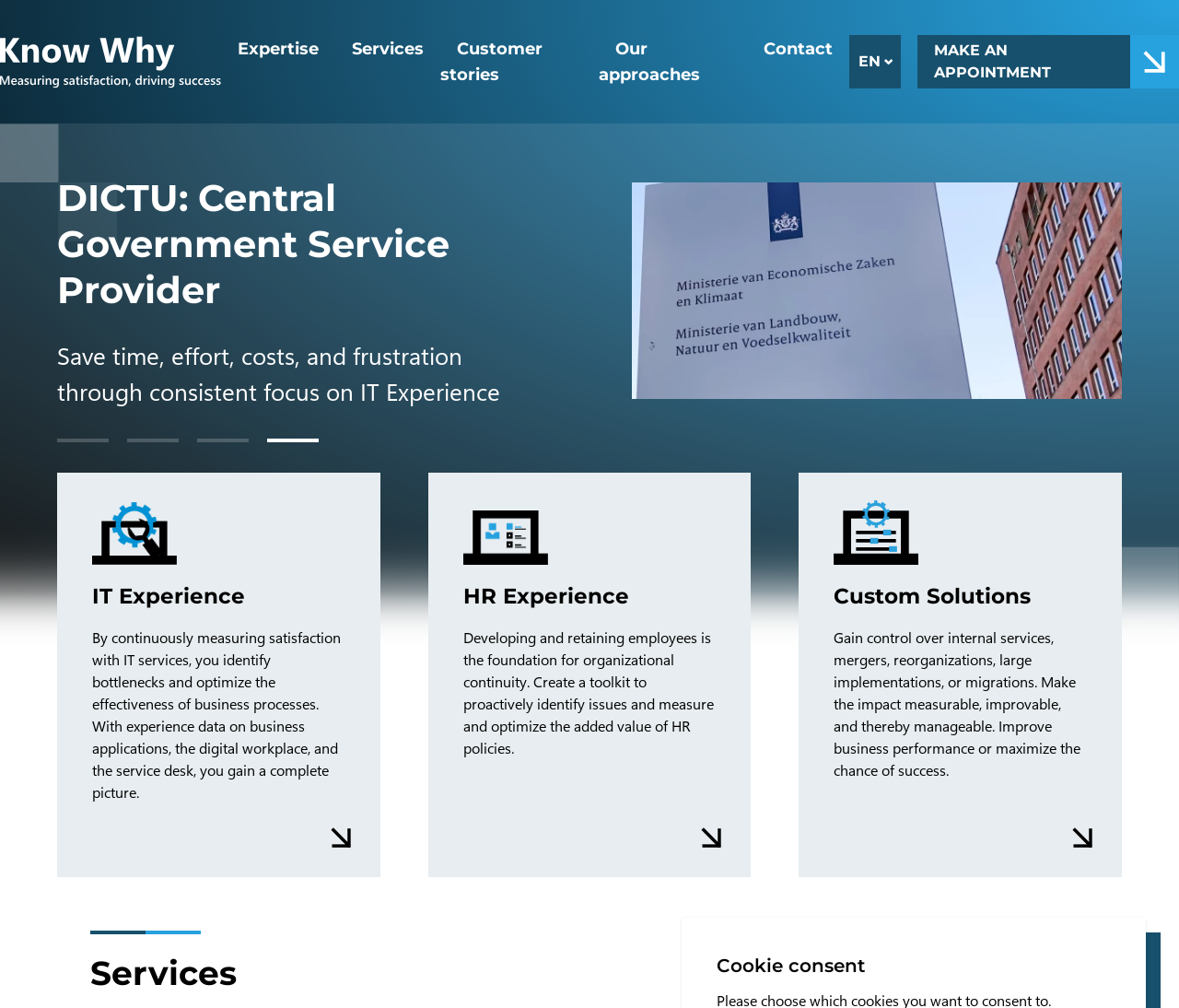Determine the bounding box coordinates of the clickable region to follow the instruction: "Click the 'Expertise' link".

[0.188, 0.022, 0.284, 0.075]